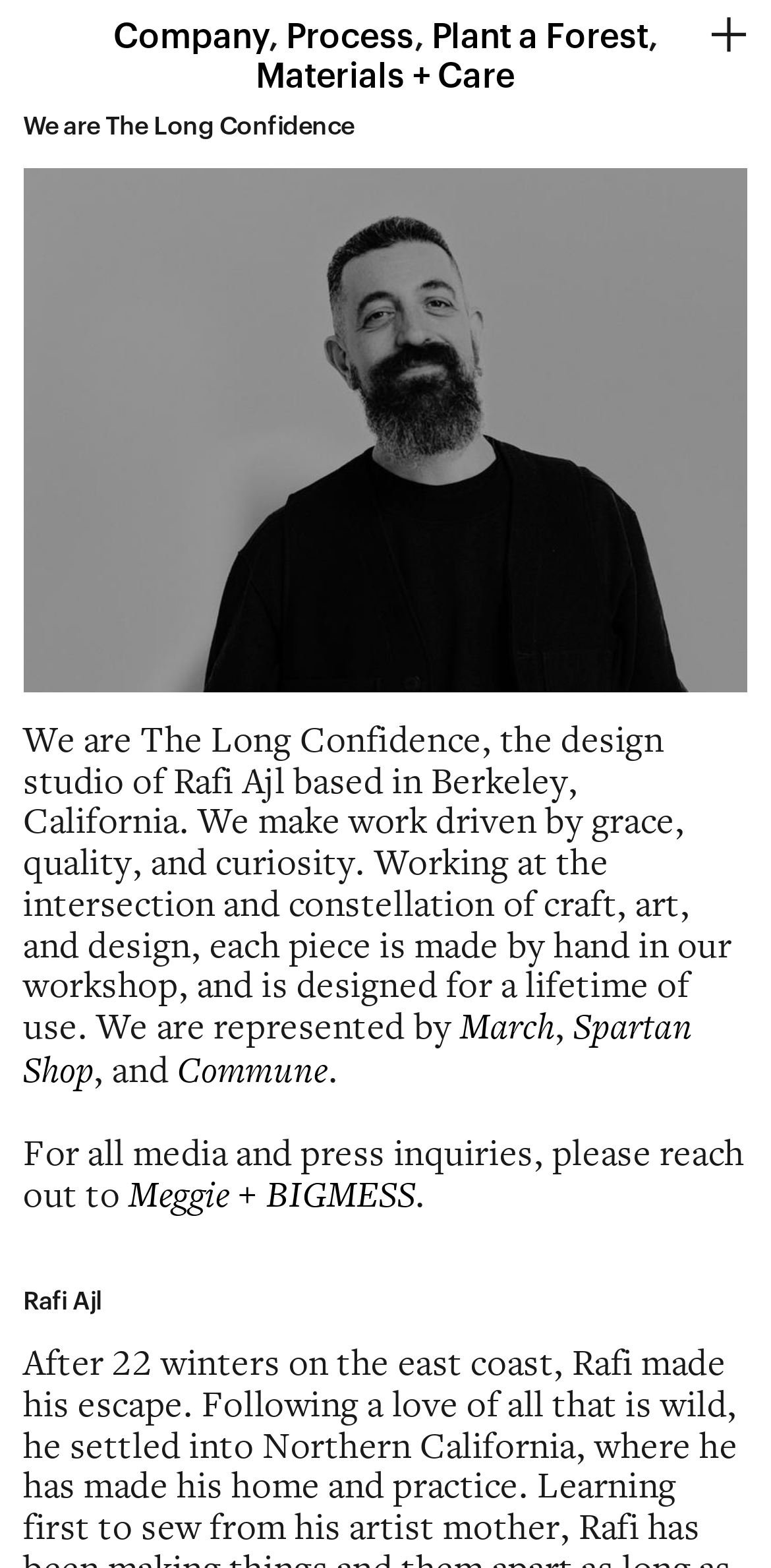Give a detailed explanation of the elements present on the webpage.

The webpage is about The Long Confidence, a design studio based in Berkeley, California, founded by Rafi Ajl. At the top right corner, there is a small icon link. Below it, there is a navigation menu with five links: "Company", "Process", "Plant a Forest", and "Materials + Care". 

The main content of the webpage is a heading that describes the studio's philosophy and work process. The heading is accompanied by a large image that spans almost the entire width of the page. The image is positioned above the text, which describes the studio's focus on craft, art, and design, and its commitment to creating pieces that are made to last.

Below the main content, there are three links to the studio's representatives: March, Spartan Shop, and Commune. These links are separated by commas and a period.

Further down, there is another heading that provides contact information for media and press inquiries, with a link to Meggie + BIGMESS. Finally, at the bottom of the page, there is a small text that mentions Rafi Ajl, the founder of the studio.